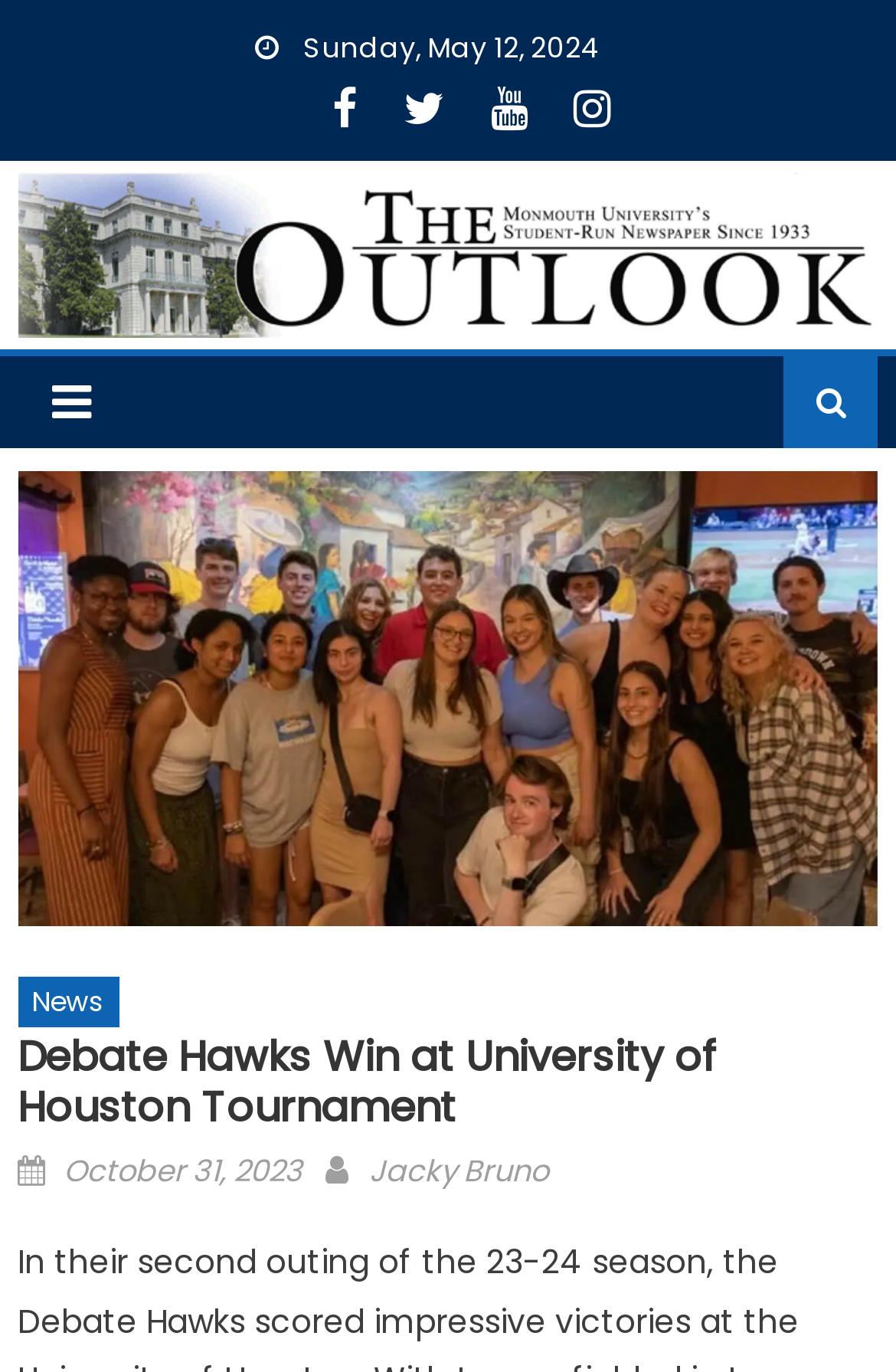Provide a brief response in the form of a single word or phrase:
What is the date of the article?

October 31, 2023